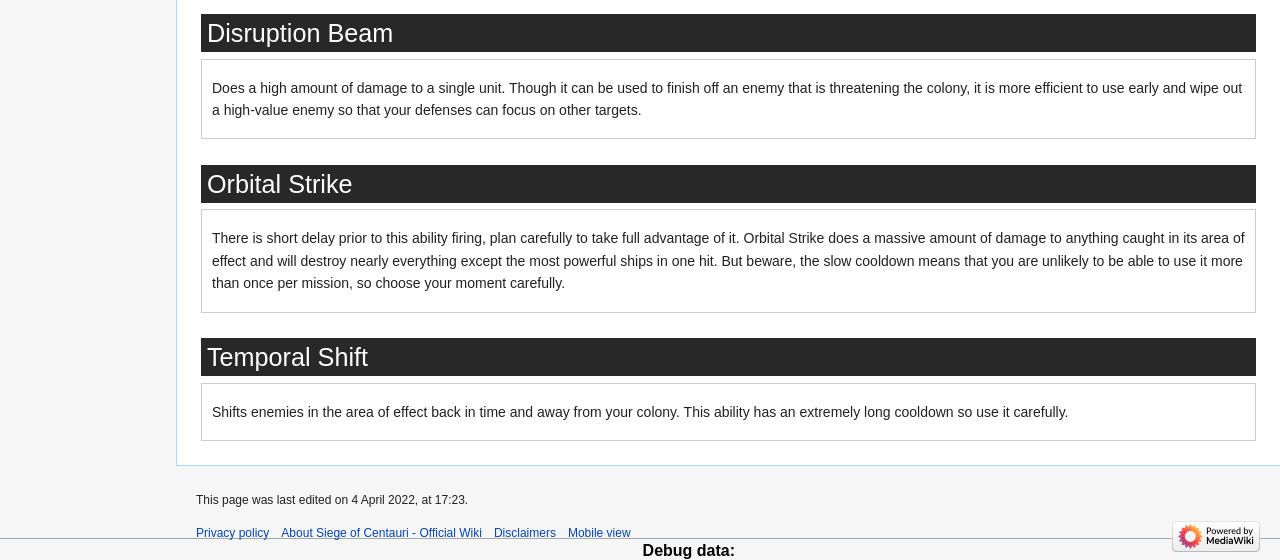Please provide a one-word or short phrase answer to the question:
What is the name of the first ability?

Disruption Beam